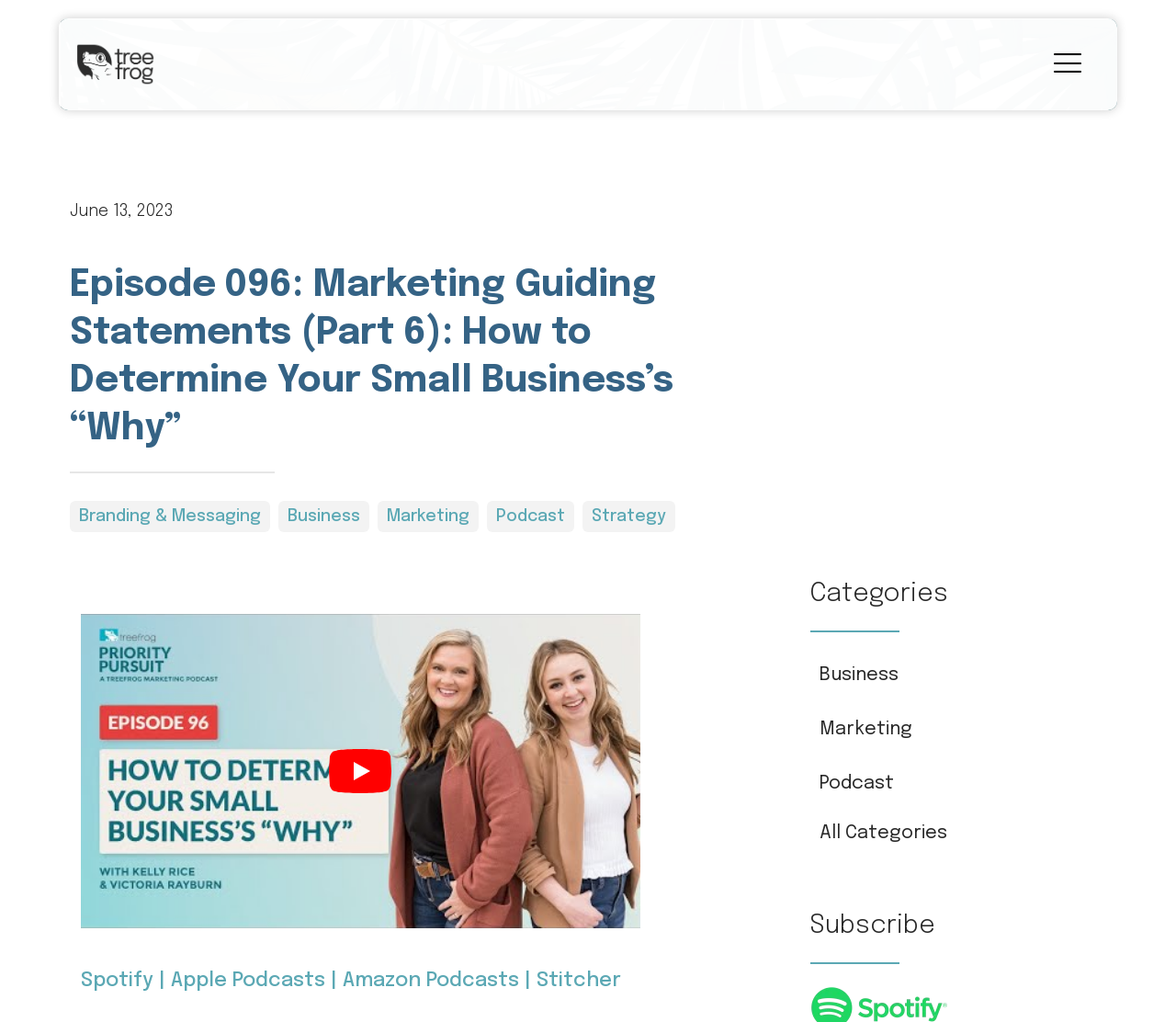Provide your answer in a single word or phrase: 
How can users subscribe to the podcast?

Through links at the bottom